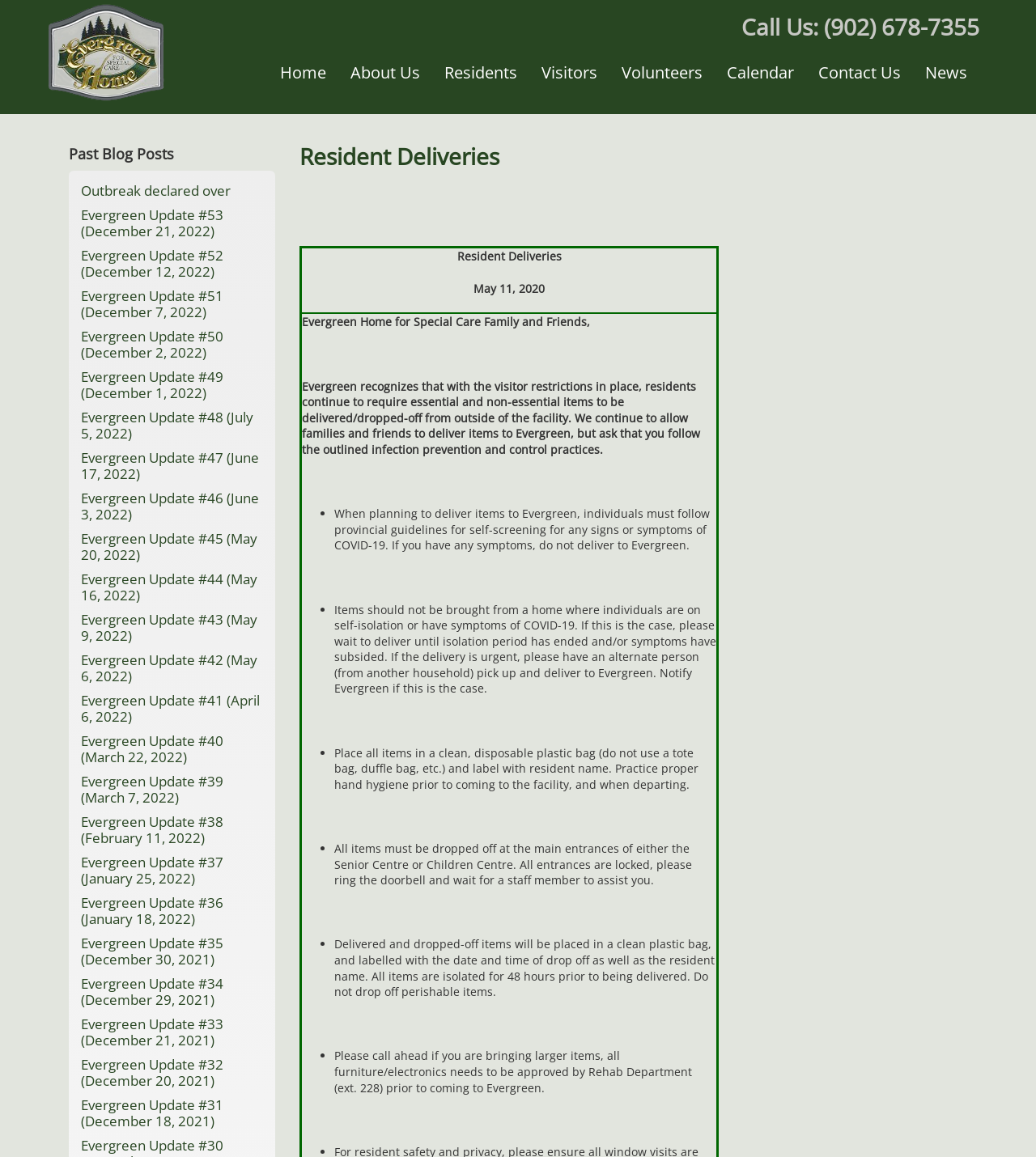Identify the bounding box coordinates of the region that should be clicked to execute the following instruction: "Click the News link".

[0.881, 0.045, 0.945, 0.08]